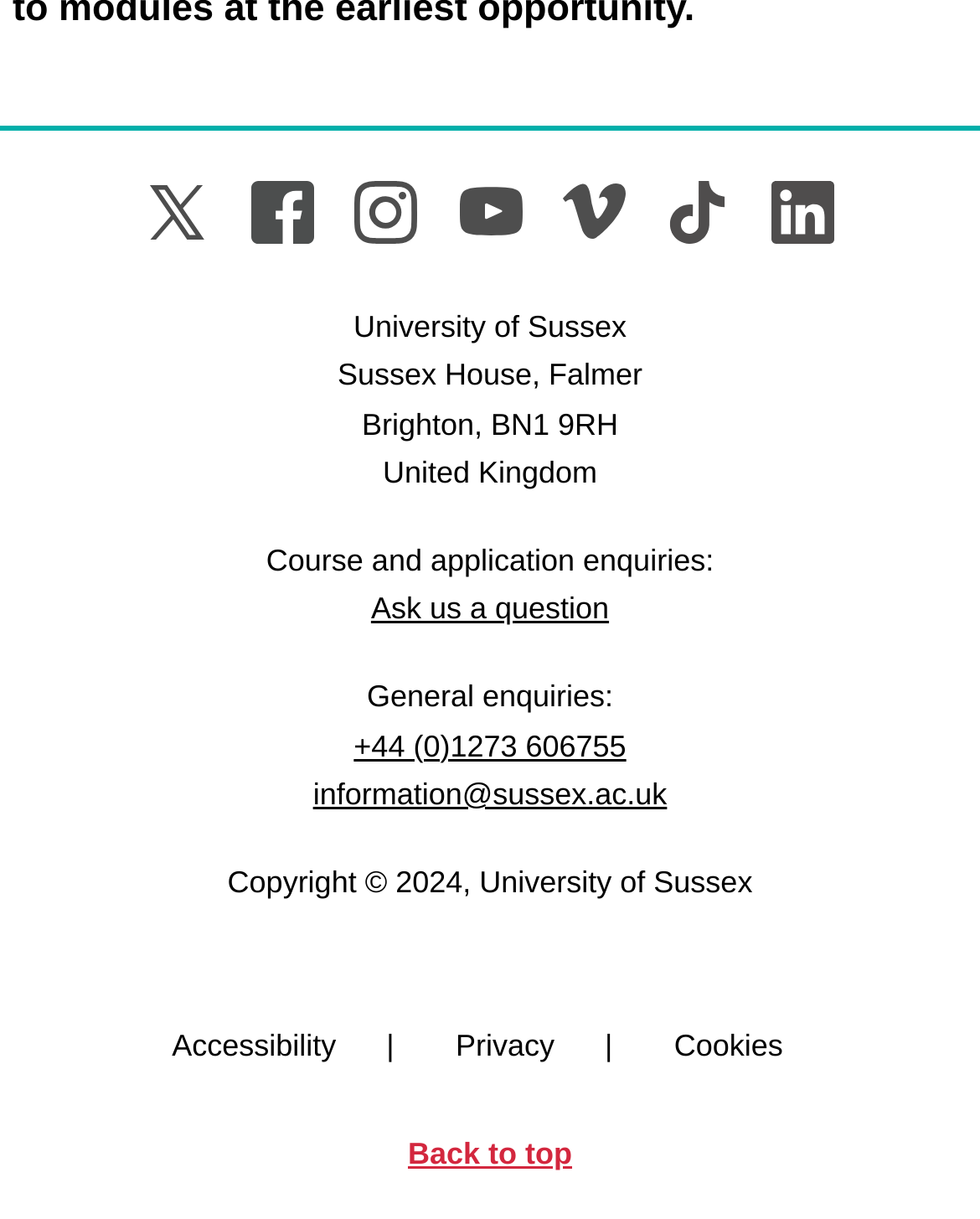What is the address of the university?
Please answer the question with a single word or phrase, referencing the image.

Sussex House, Falmer, Brighton, BN1 9RH